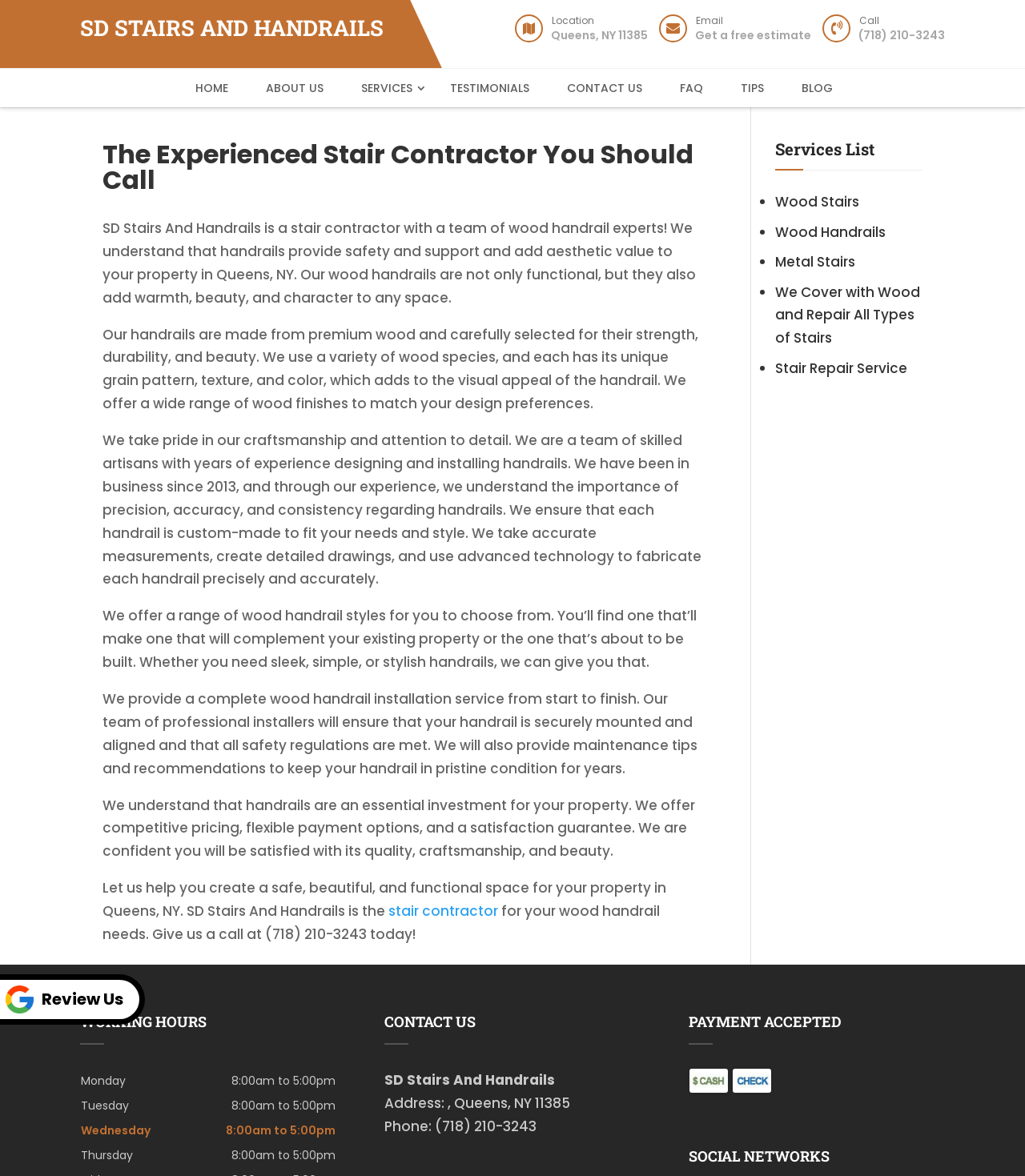Locate the bounding box coordinates of the element you need to click to accomplish the task described by this instruction: "Click the 'HOME' link".

[0.172, 0.048, 0.24, 0.081]